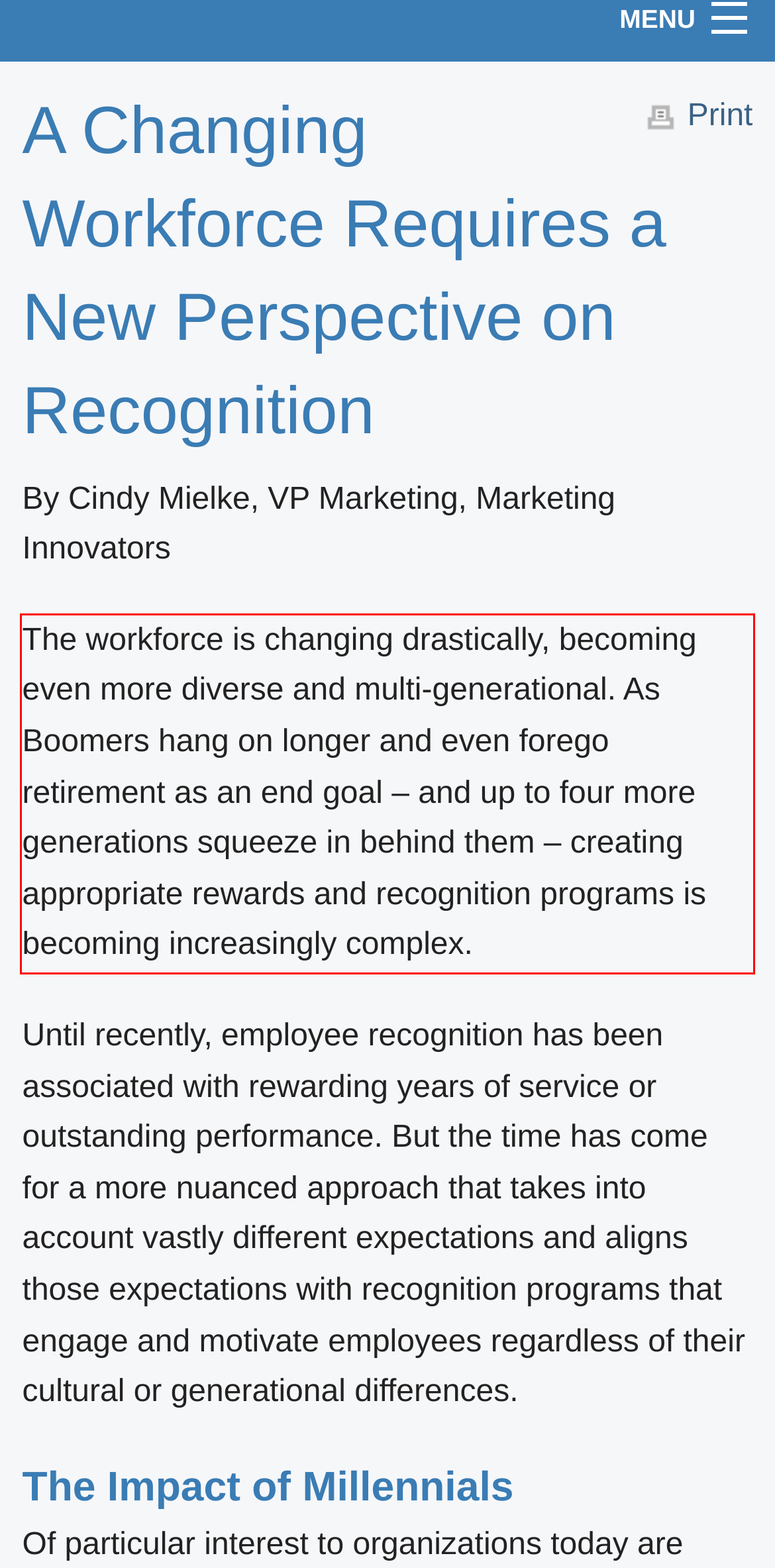Analyze the webpage screenshot and use OCR to recognize the text content in the red bounding box.

The workforce is changing drastically, becoming even more diverse and multi-generational. As Boomers hang on longer and even forego retirement as an end goal – and up to four more generations squeeze in behind them – creating appropriate rewards and recognition programs is becoming increasingly complex.